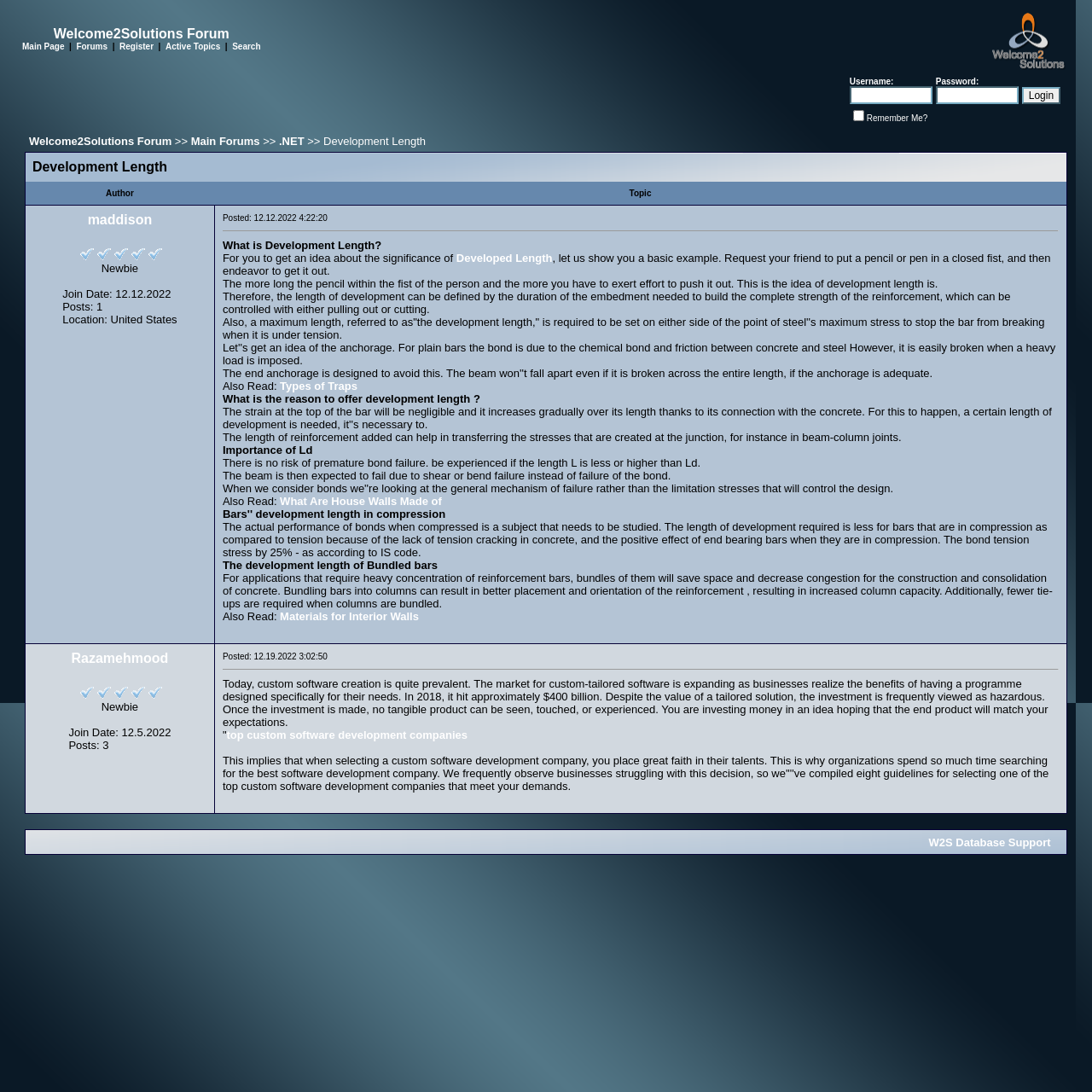How many links are there in the main navigation menu?
Using the details shown in the screenshot, provide a comprehensive answer to the question.

I counted the links in the main navigation menu, which are 'Main Page', 'Forums', 'Register', 'Active Topics', and 'Search'.